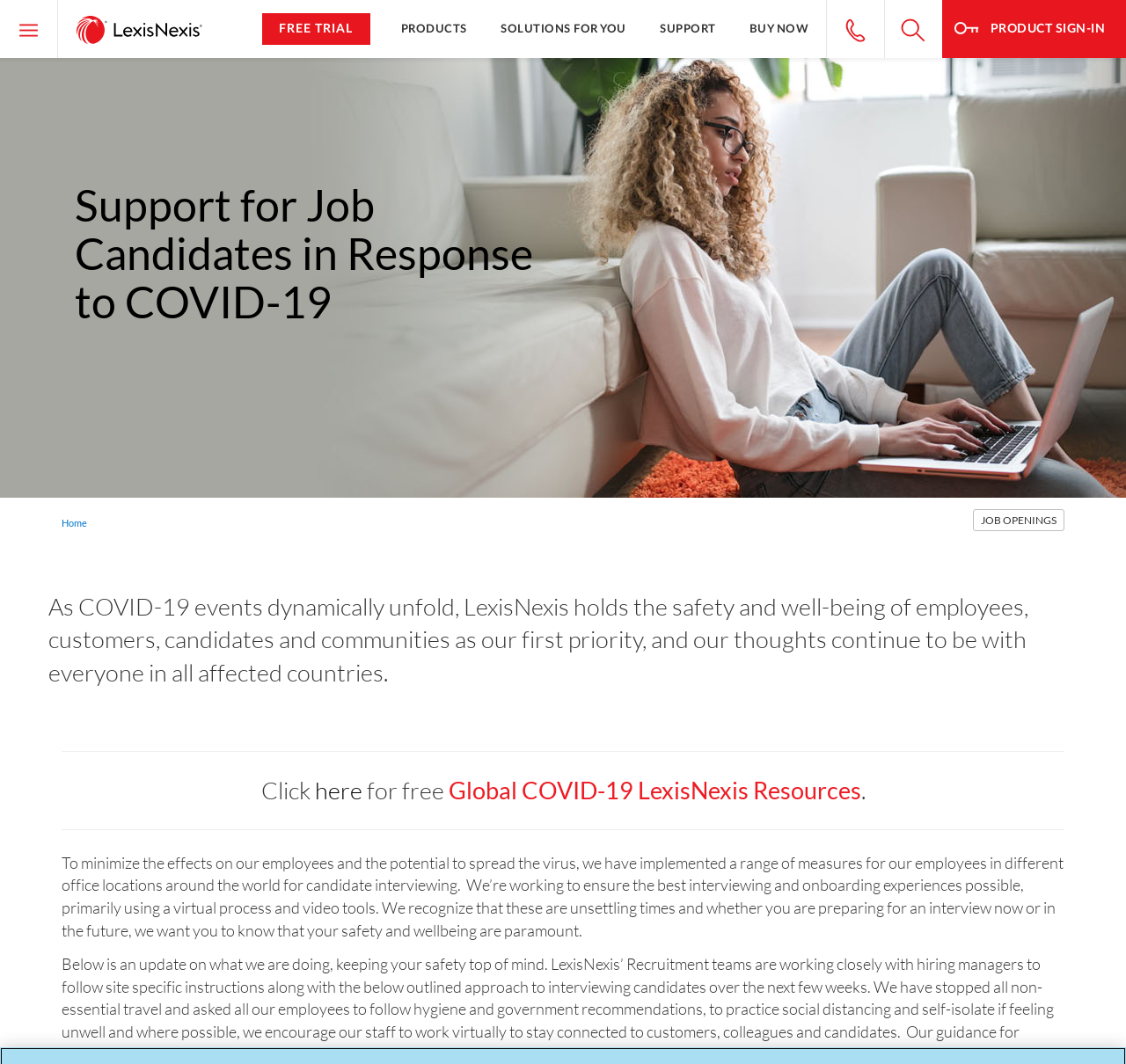Reply to the question with a brief word or phrase: How many buttons are in the top navigation bar?

3